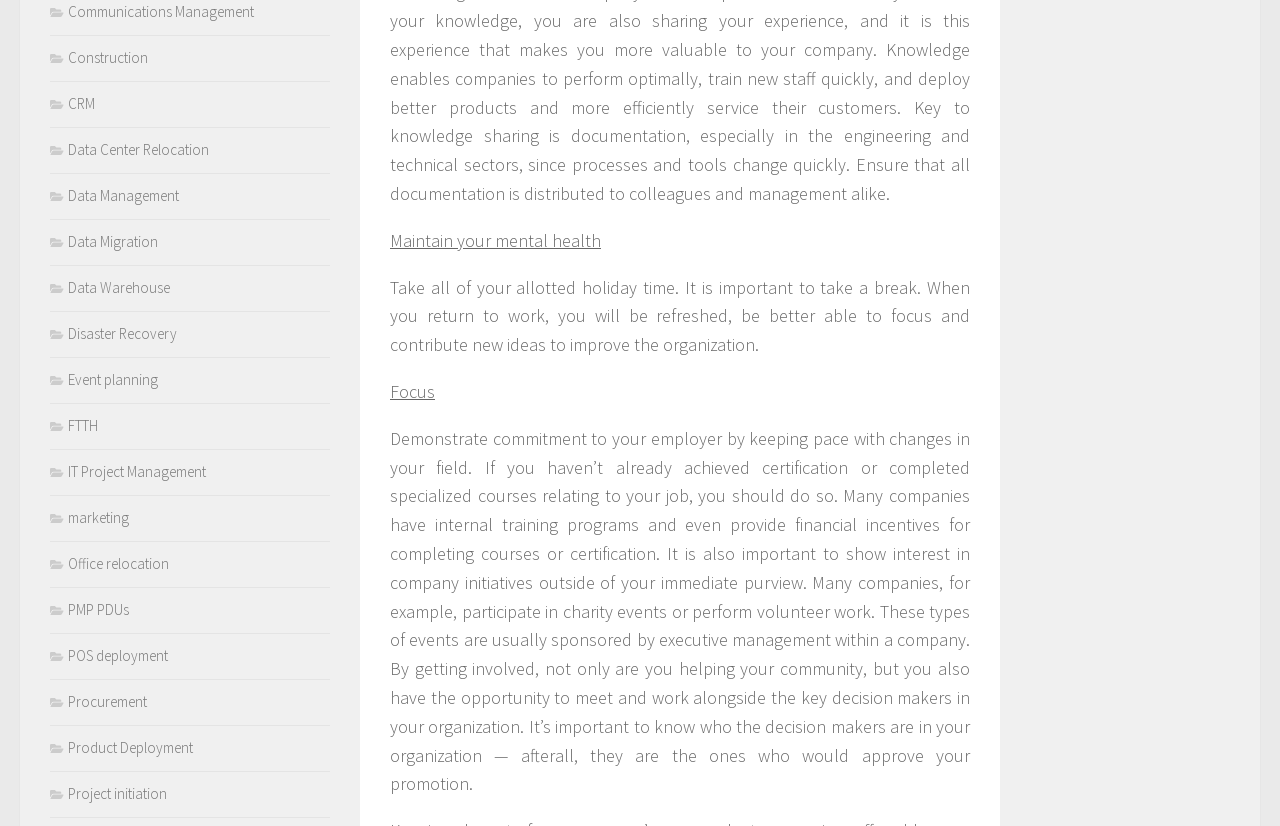What is the focus of the text in the middle of the page?
Answer the question in as much detail as possible.

The focus of the text in the middle of the page is career development, which can be inferred from the content of the static text, which talks about demonstrating commitment to one's employer and getting involved in company initiatives.